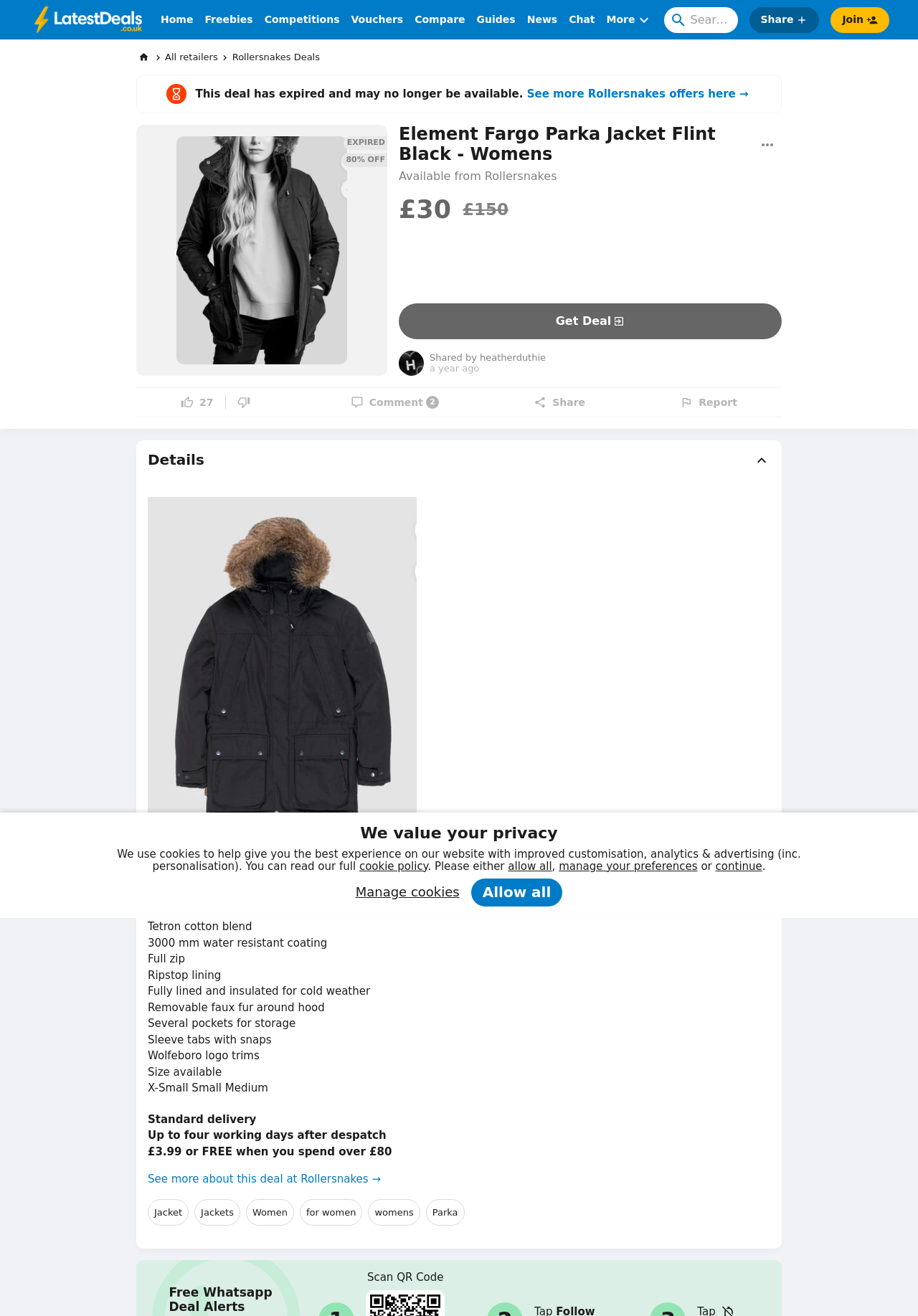Please provide the bounding box coordinates in the format (top-left x, top-left y, bottom-right x, bottom-right y). Remember, all values are floating point numbers between 0 and 1. What is the bounding box coordinate of the region described as: aria-label="Scroll back to top"

[0.96, 0.67, 0.988, 0.689]